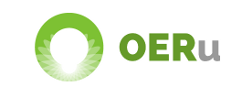What is the main goal of OERu?
Refer to the image and provide a detailed answer to the question.

OERu is known for promoting open learning, making higher education resources freely available to a global audience, fostering an inclusive and supportive learning environment, which indicates that the main goal of OERu is to promote open learning.